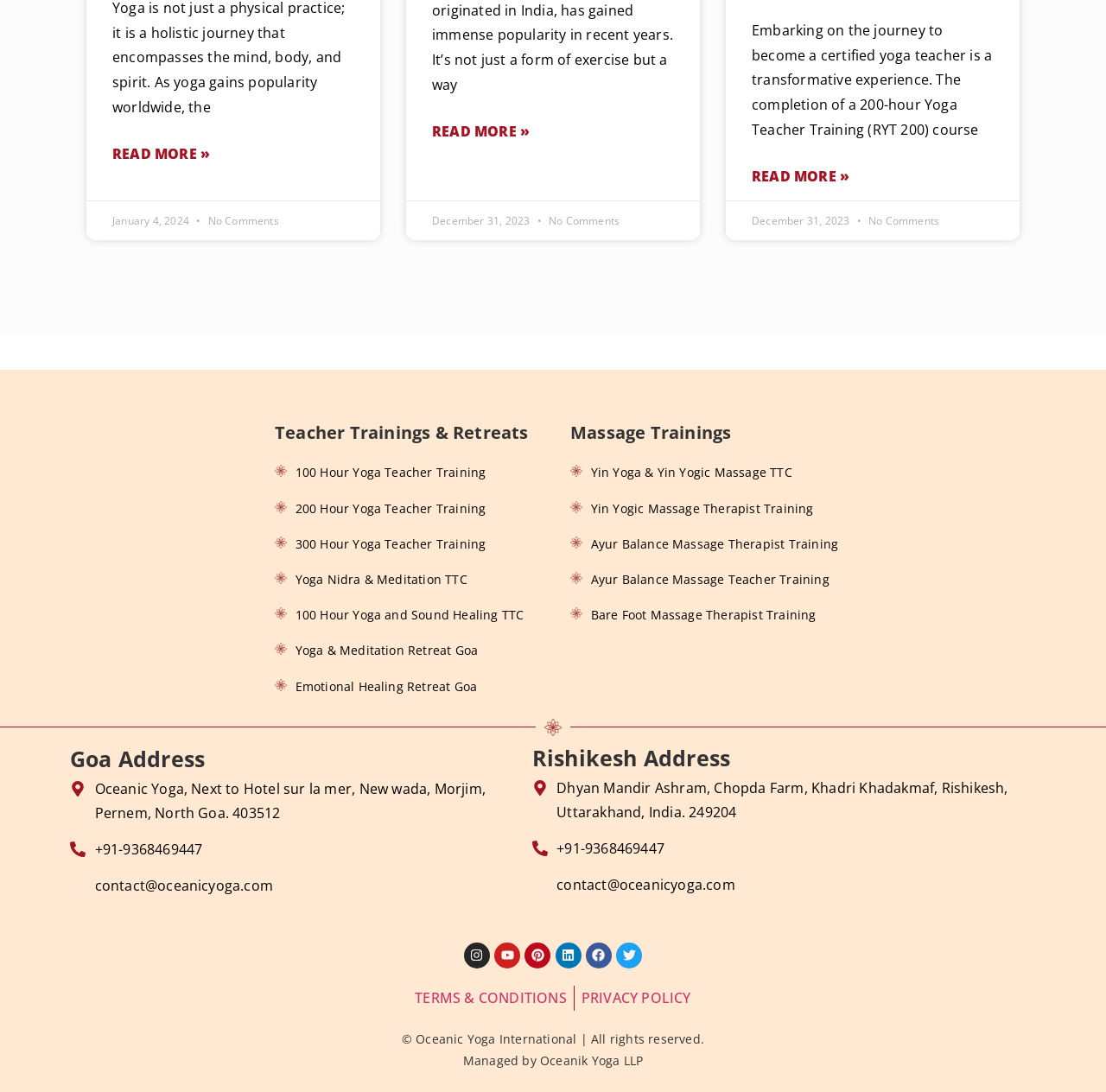Identify the bounding box coordinates of the element to click to follow this instruction: 'Contact via +91-9368469447'. Ensure the coordinates are four float values between 0 and 1, provided as [left, top, right, bottom].

[0.063, 0.767, 0.465, 0.79]